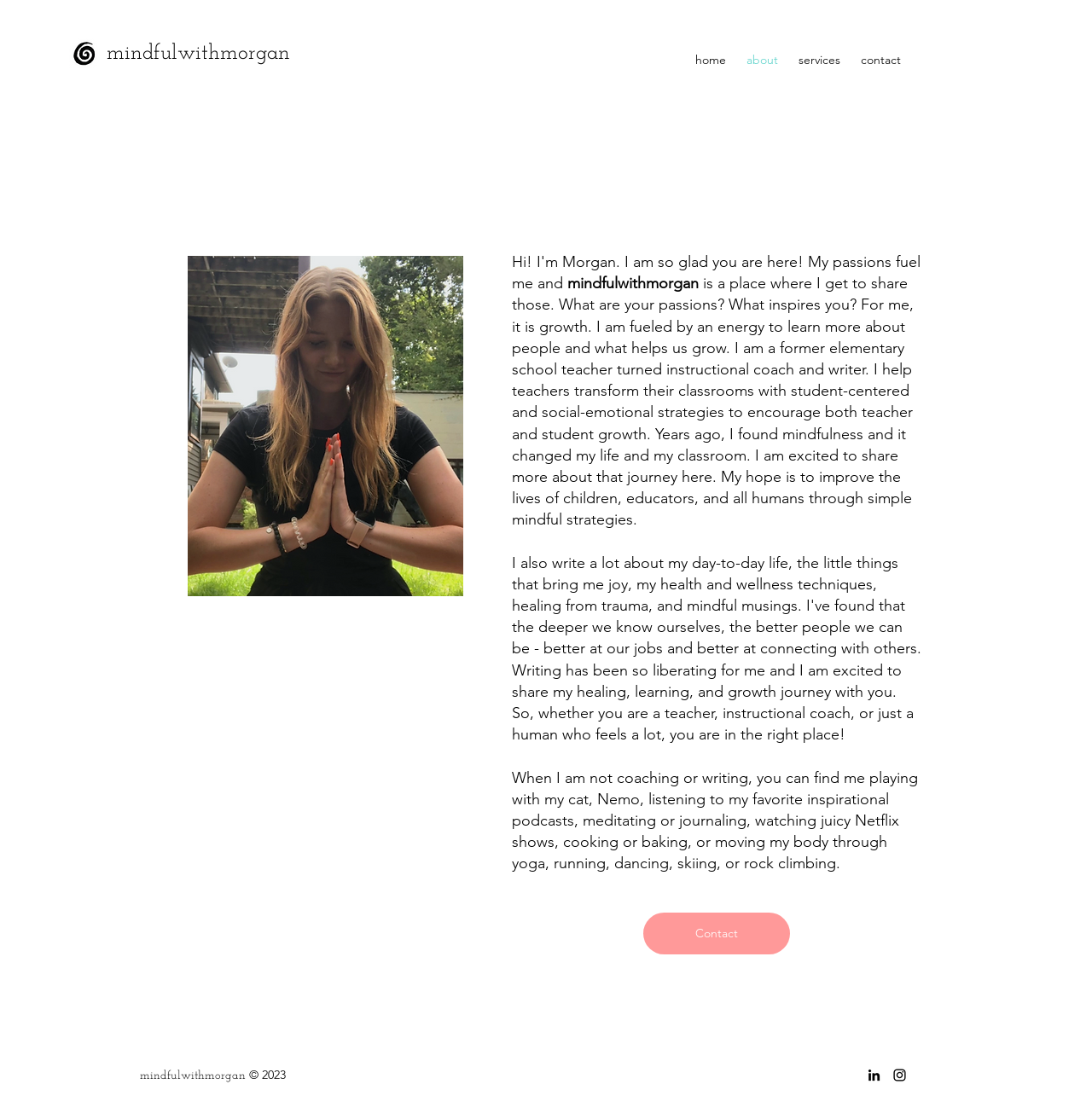Please reply with a single word or brief phrase to the question: 
How many social media links are there?

2